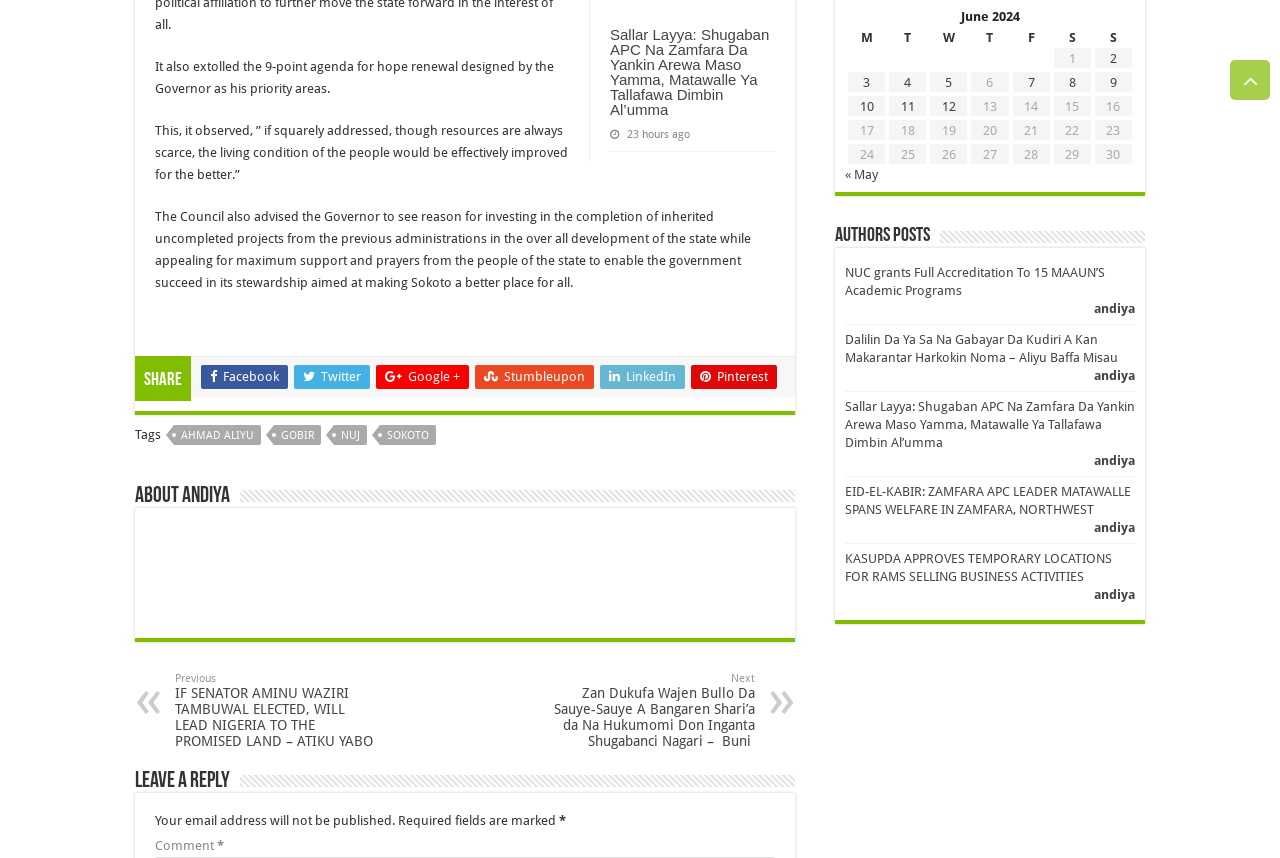Provide the bounding box coordinates of the HTML element described as: "Google +". The bounding box coordinates should be four float numbers between 0 and 1, i.e., [left, top, right, bottom].

[0.294, 0.425, 0.366, 0.453]